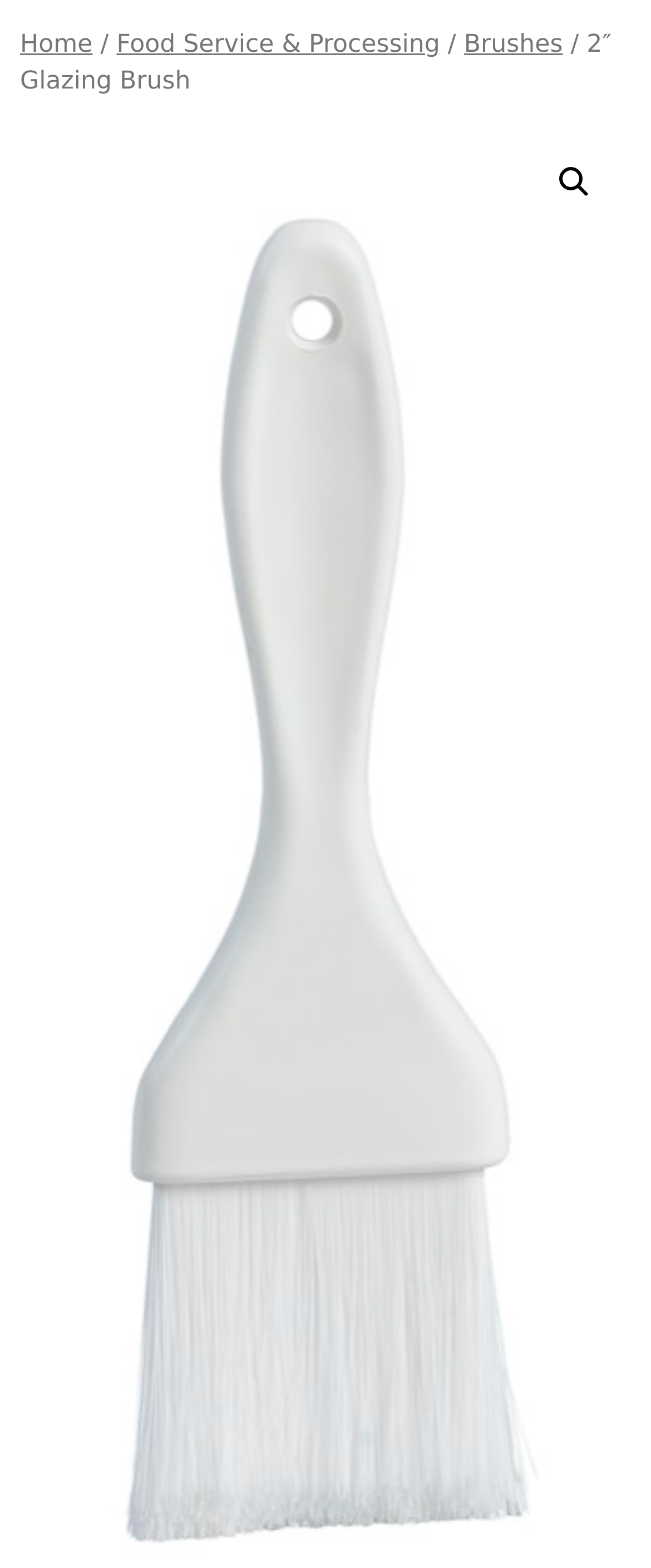From the webpage screenshot, predict the bounding box of the UI element that matches this description: "Food Service & Processing".

[0.179, 0.019, 0.676, 0.037]